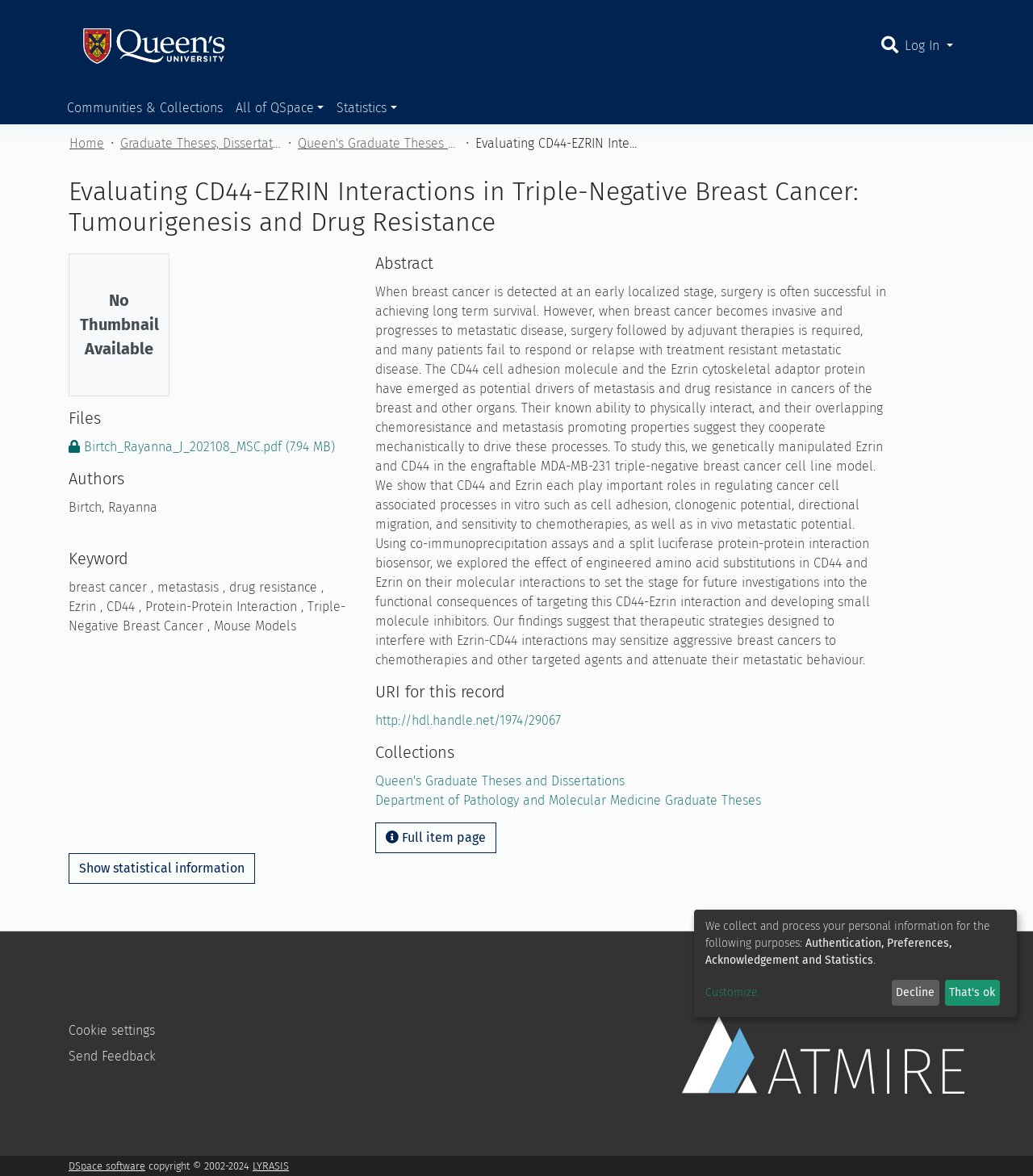Locate the bounding box coordinates of the clickable part needed for the task: "Show statistical information".

[0.066, 0.725, 0.247, 0.752]